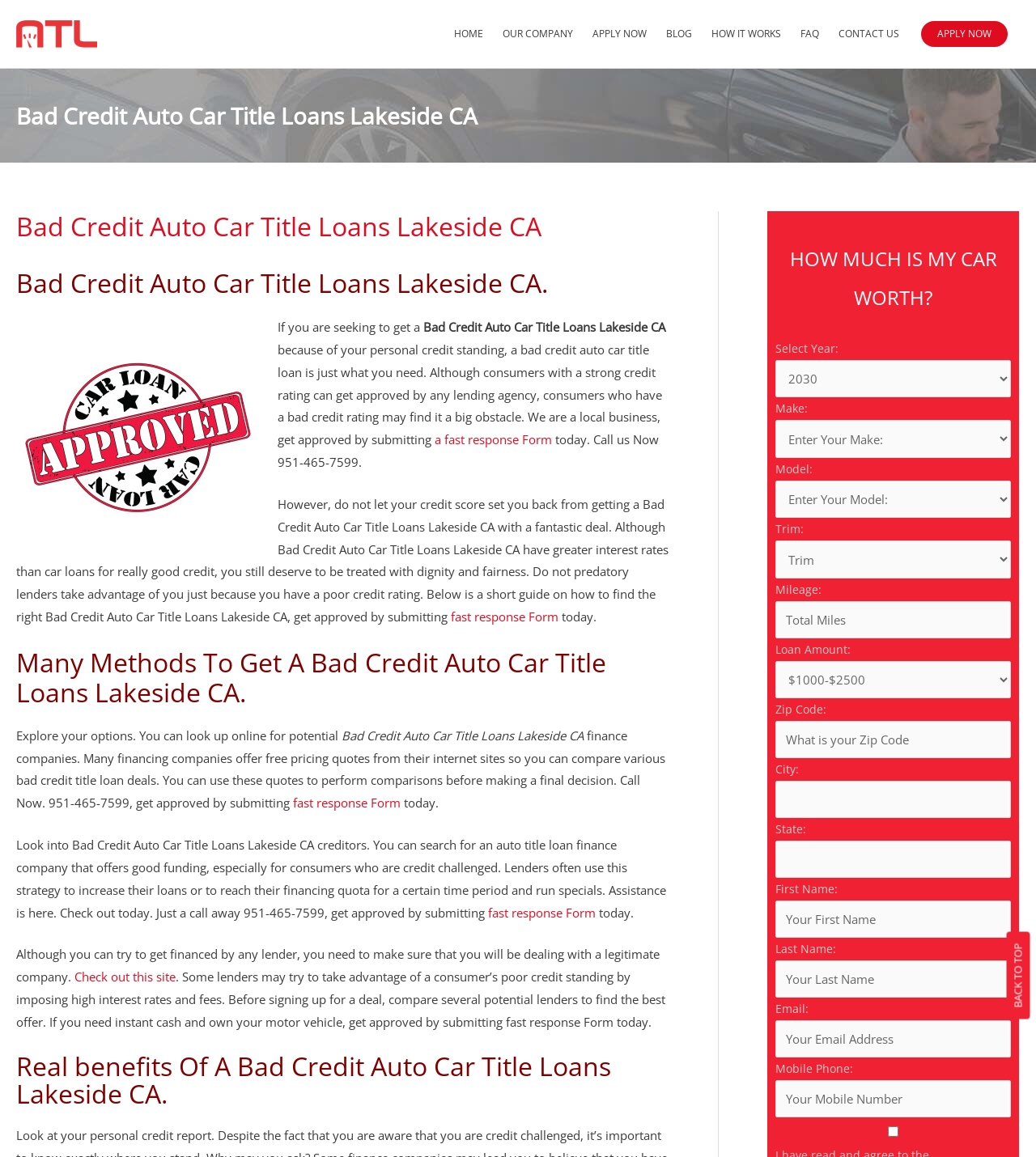Given the element description Privacy Policy, identify the bounding box coordinates for the UI element on the webpage screenshot. The format should be (top-left x, top-left y, bottom-right x, bottom-right y), with values between 0 and 1.

None